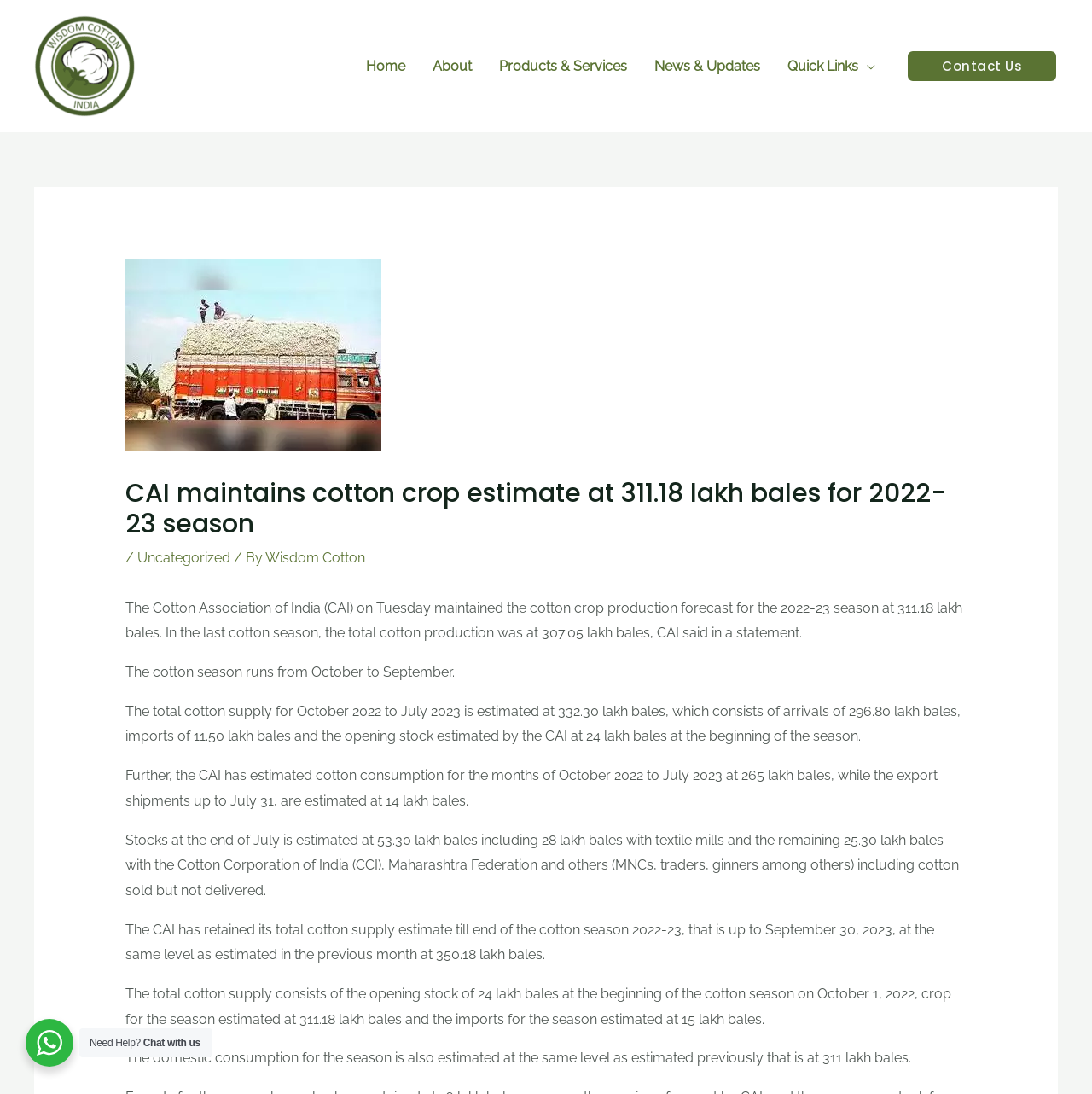Refer to the image and provide a thorough answer to this question:
What is the total cotton supply estimated for October 2022 to July 2023?

The answer can be found in the third paragraph of the article, which states that 'The total cotton supply for October 2022 to July 2023 is estimated at 332.30 lakh bales, which consists of arrivals of 296.80 lakh bales, imports of 11.50 lakh bales and the opening stock estimated by the CAI at 24 lakh bales at the beginning of the season.'